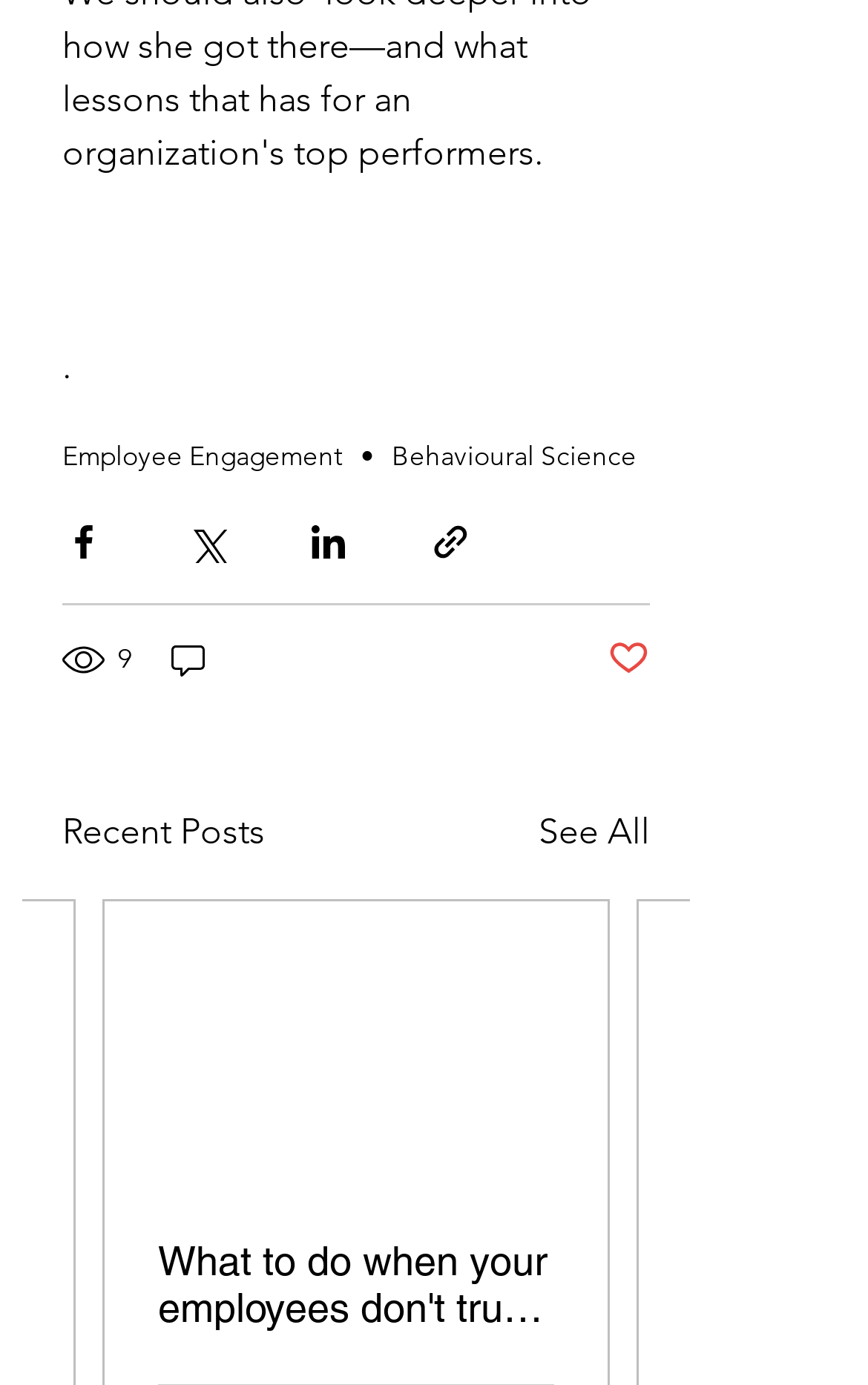Give the bounding box coordinates for the element described as: "Employee Engagement".

[0.072, 0.316, 0.395, 0.34]